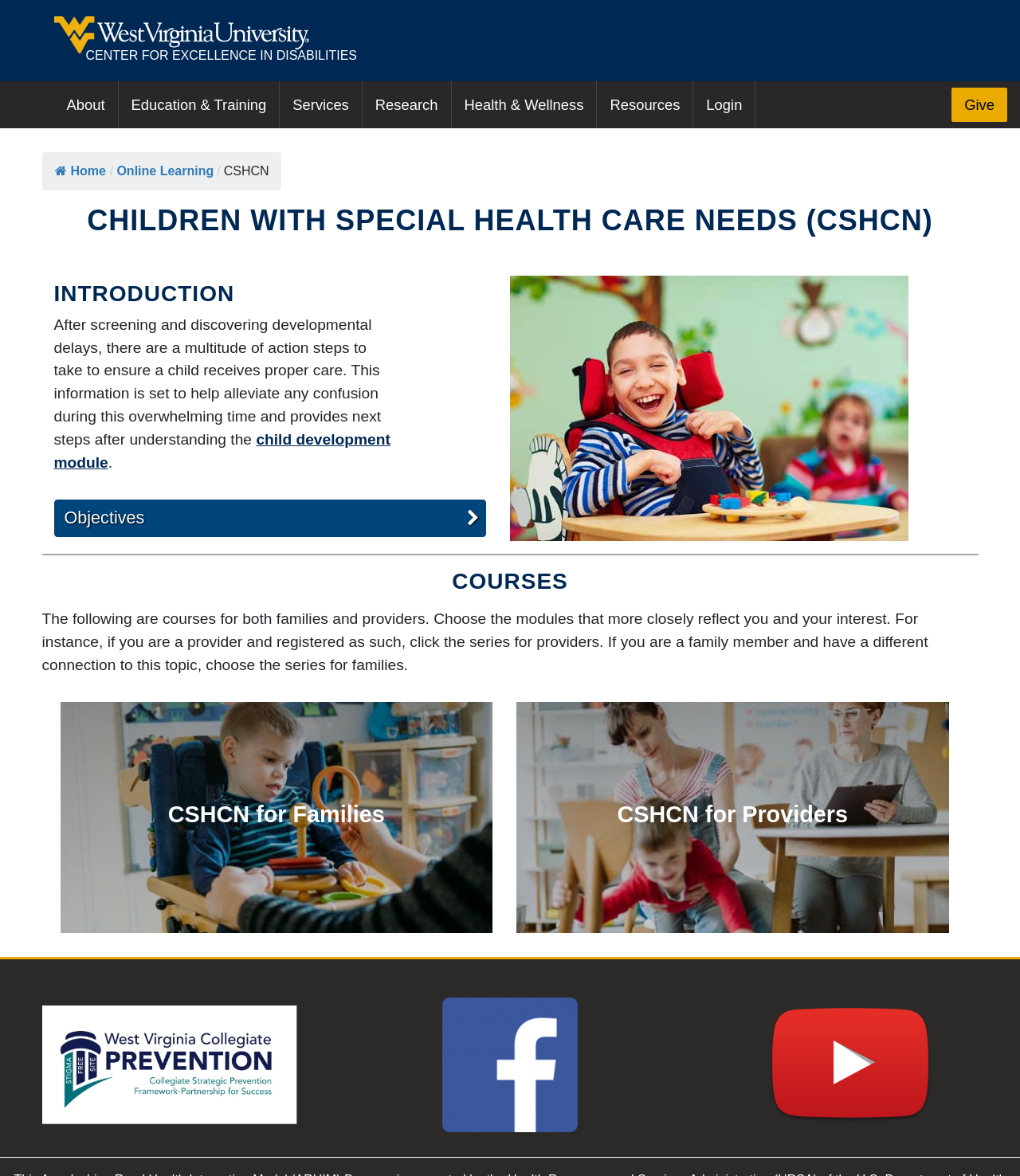What are the two types of courses offered?
Make sure to answer the question with a detailed and comprehensive explanation.

I found the answer by looking at the links 'CSHCN for Families' and 'CSHCN for Providers' which are categorized under the heading 'COURSES', indicating that these are the two types of courses offered.